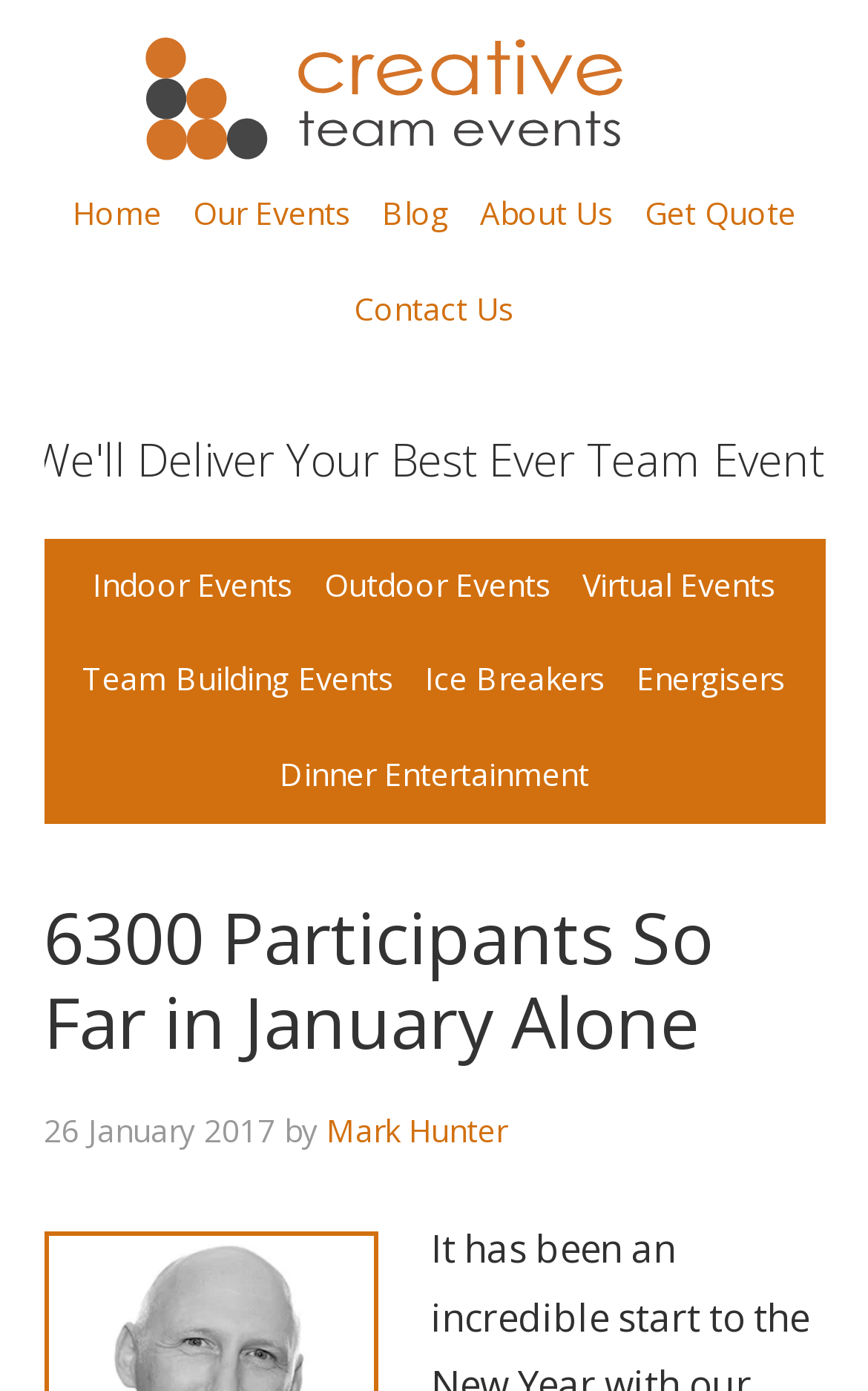Determine the bounding box coordinates for the HTML element mentioned in the following description: "Creative Team Events". The coordinates should be a list of four floats ranging from 0 to 1, represented as [left, top, right, bottom].

[0.031, 0.019, 0.969, 0.12]